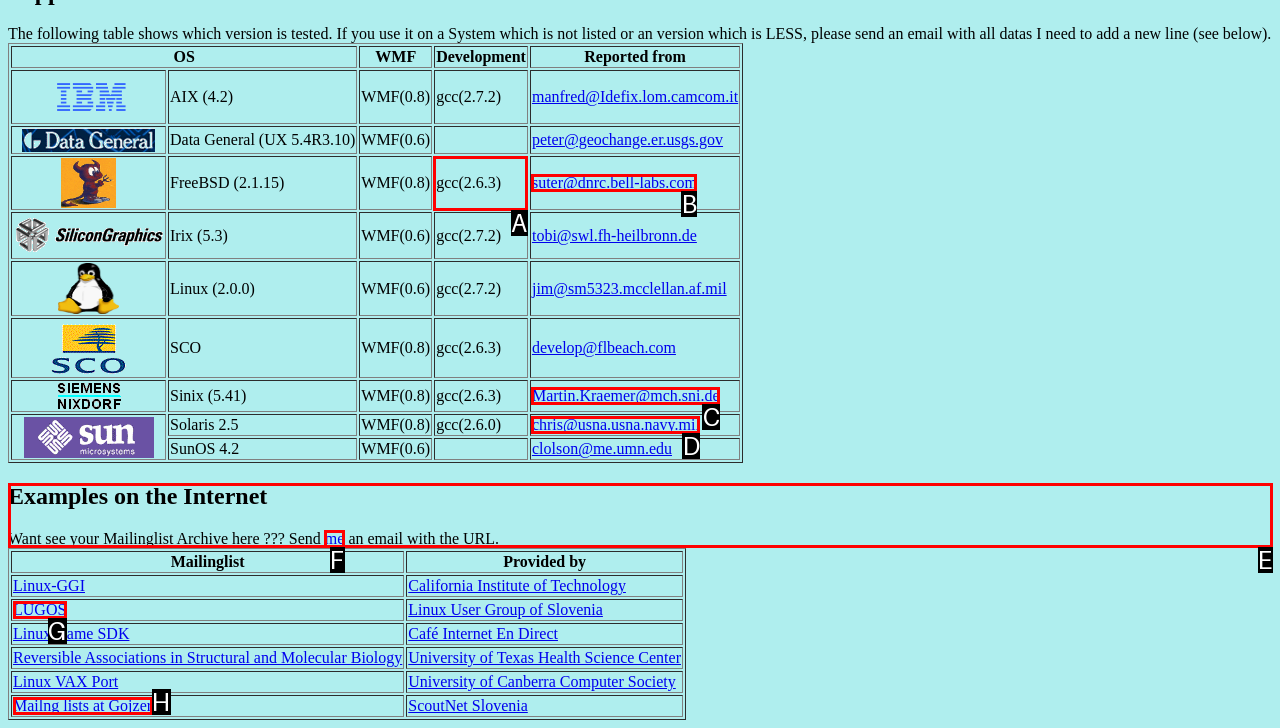Select the proper UI element to click in order to perform the following task: See the development information of FreeBSD. Indicate your choice with the letter of the appropriate option.

A